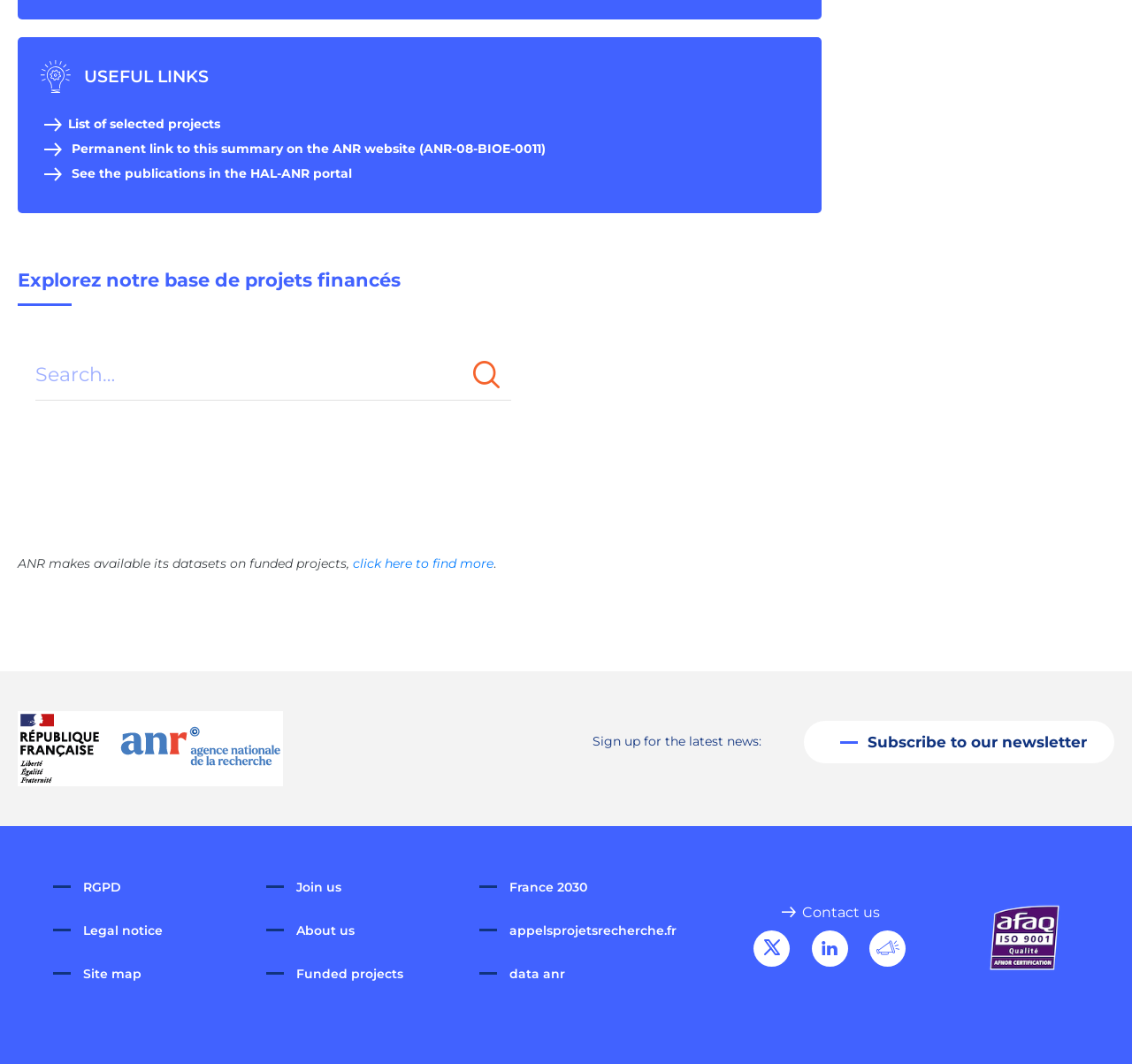Bounding box coordinates are specified in the format (top-left x, top-left y, bottom-right x, bottom-right y). All values are floating point numbers bounded between 0 and 1. Please provide the bounding box coordinate of the region this sentence describes: title="ANR on LinkedIn"

[0.717, 0.874, 0.749, 0.908]